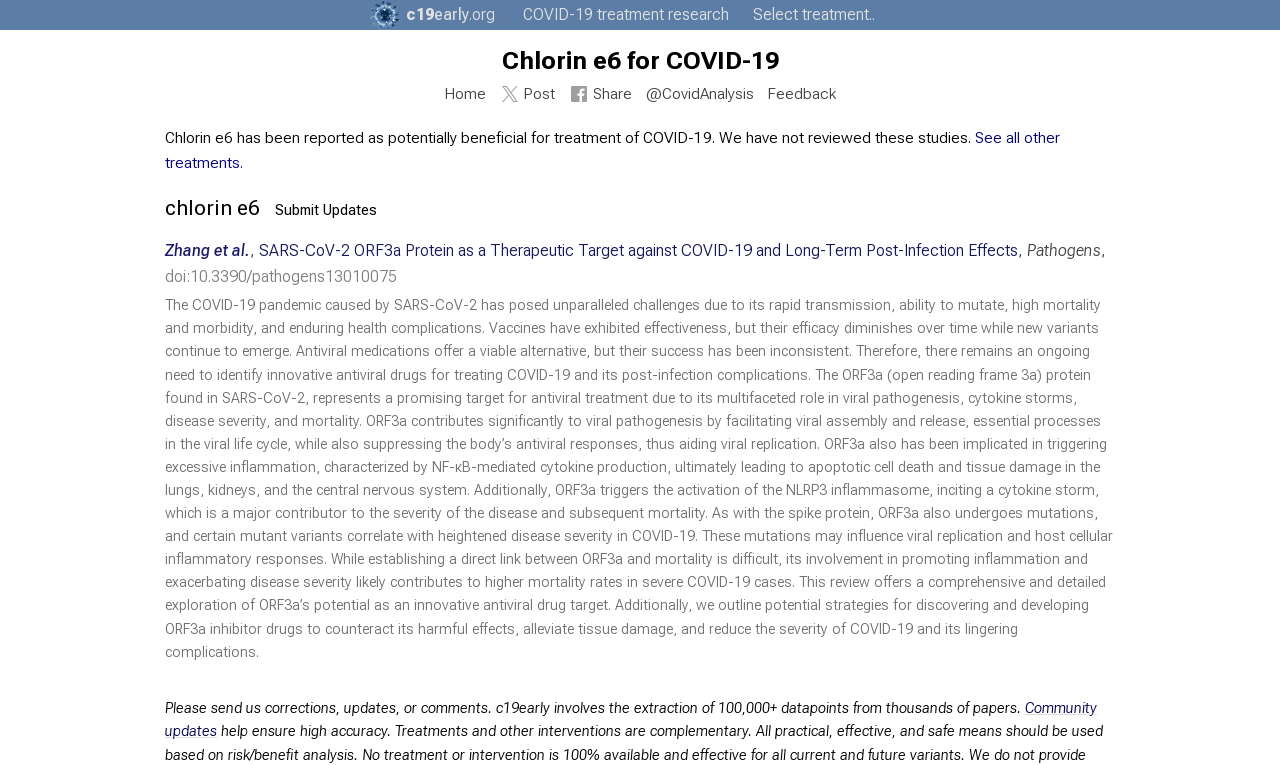Pinpoint the bounding box coordinates of the clickable element to carry out the following instruction: "Click the 'Home' link."

[0.347, 0.111, 0.379, 0.135]